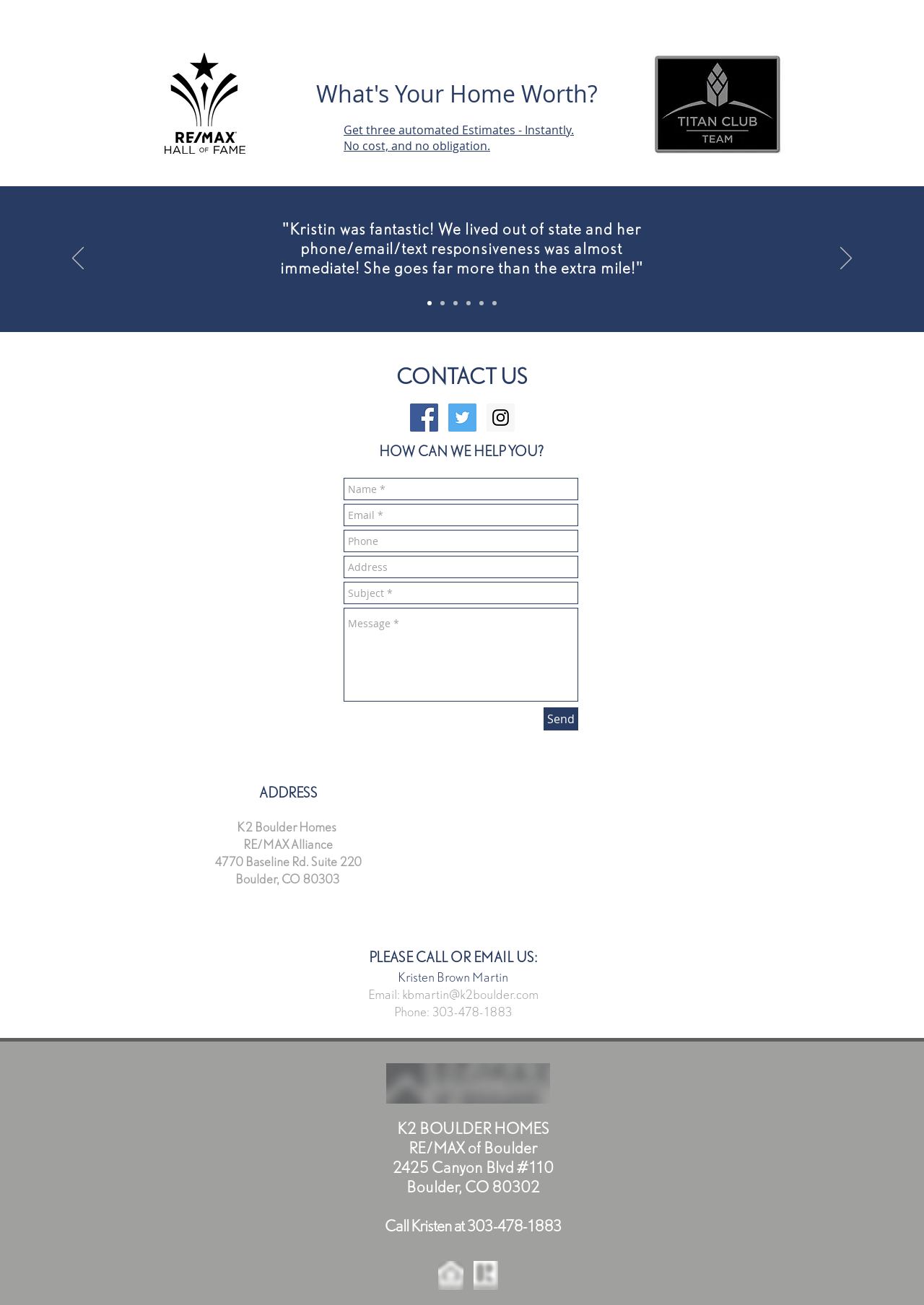Respond to the following question with a brief word or phrase:
What is the address of the real estate office?

4770 Baseline Rd. Suite 220